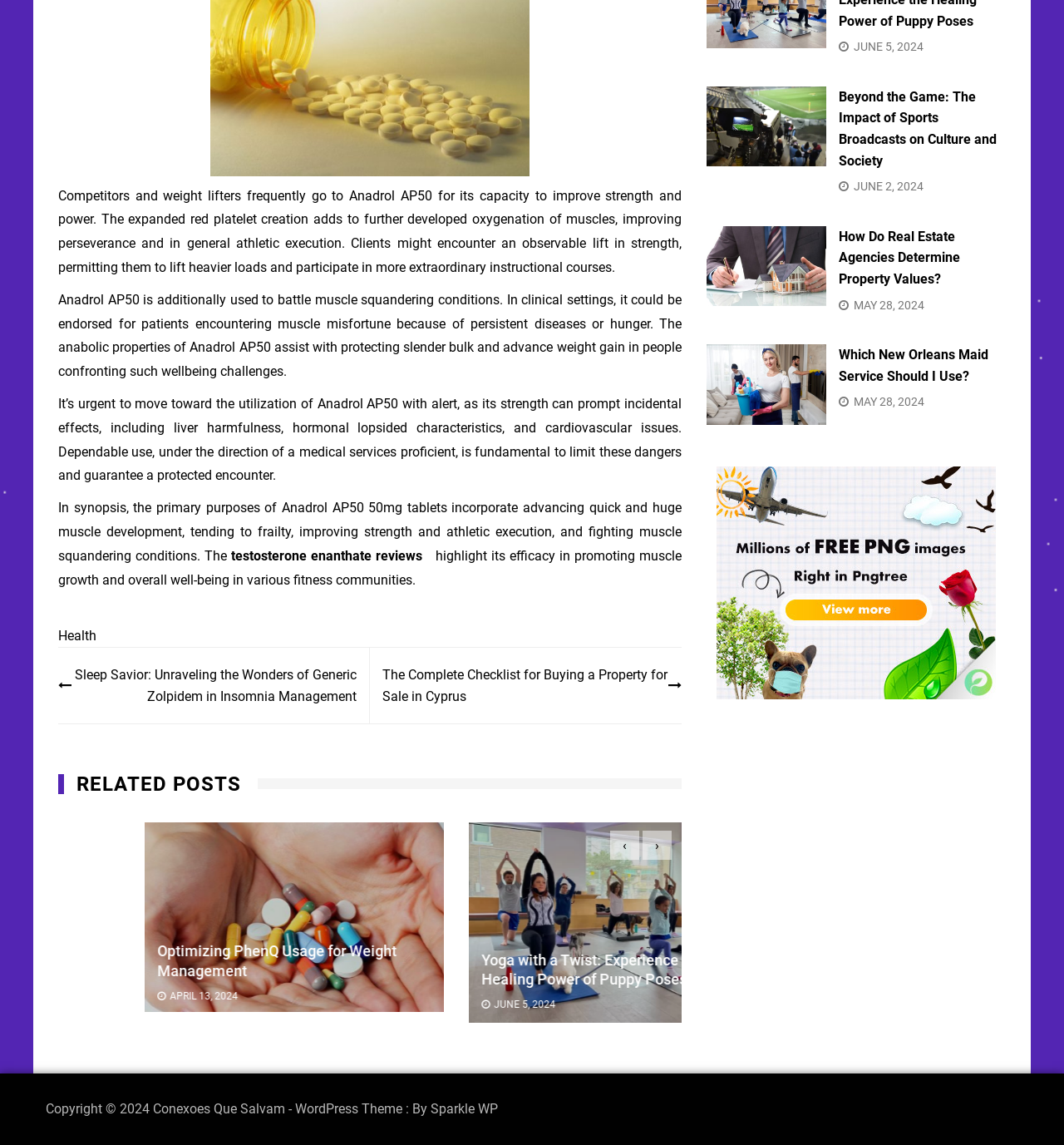What is the copyright information at the bottom of the page?
Please answer the question with a detailed response using the information from the screenshot.

The copyright information at the bottom of the page indicates that the content is copyrighted by Conexoes Que Salvam in 2024, and also mentions the WordPress theme used, which is Sparkle WP.